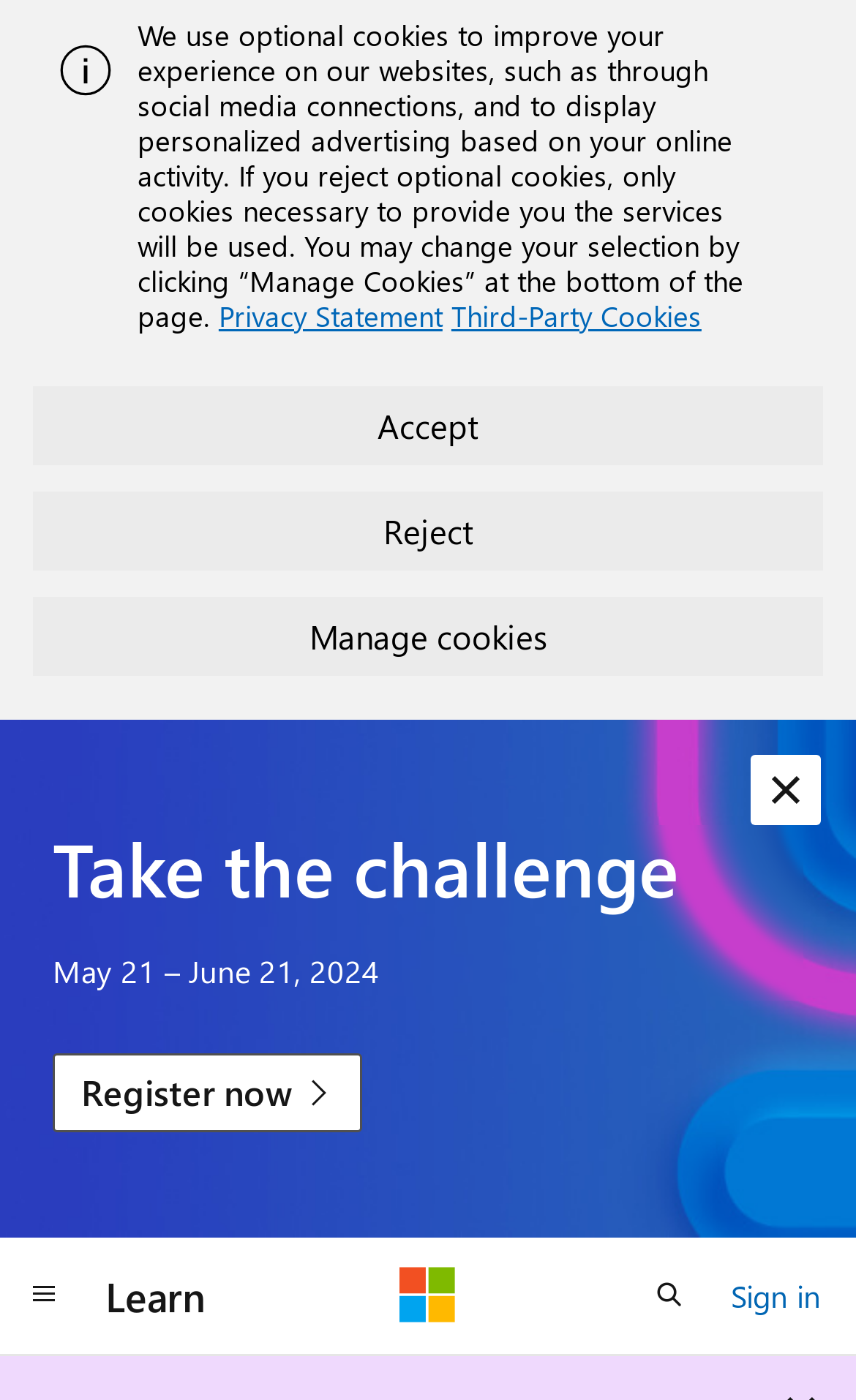What is the purpose of the 'Open search' button?
Give a detailed response to the question by analyzing the screenshot.

The 'Open search' button is located at the top of the page, and it is related to the website's search functionality. Its purpose is to allow users to open the search interface and perform searches on the website.